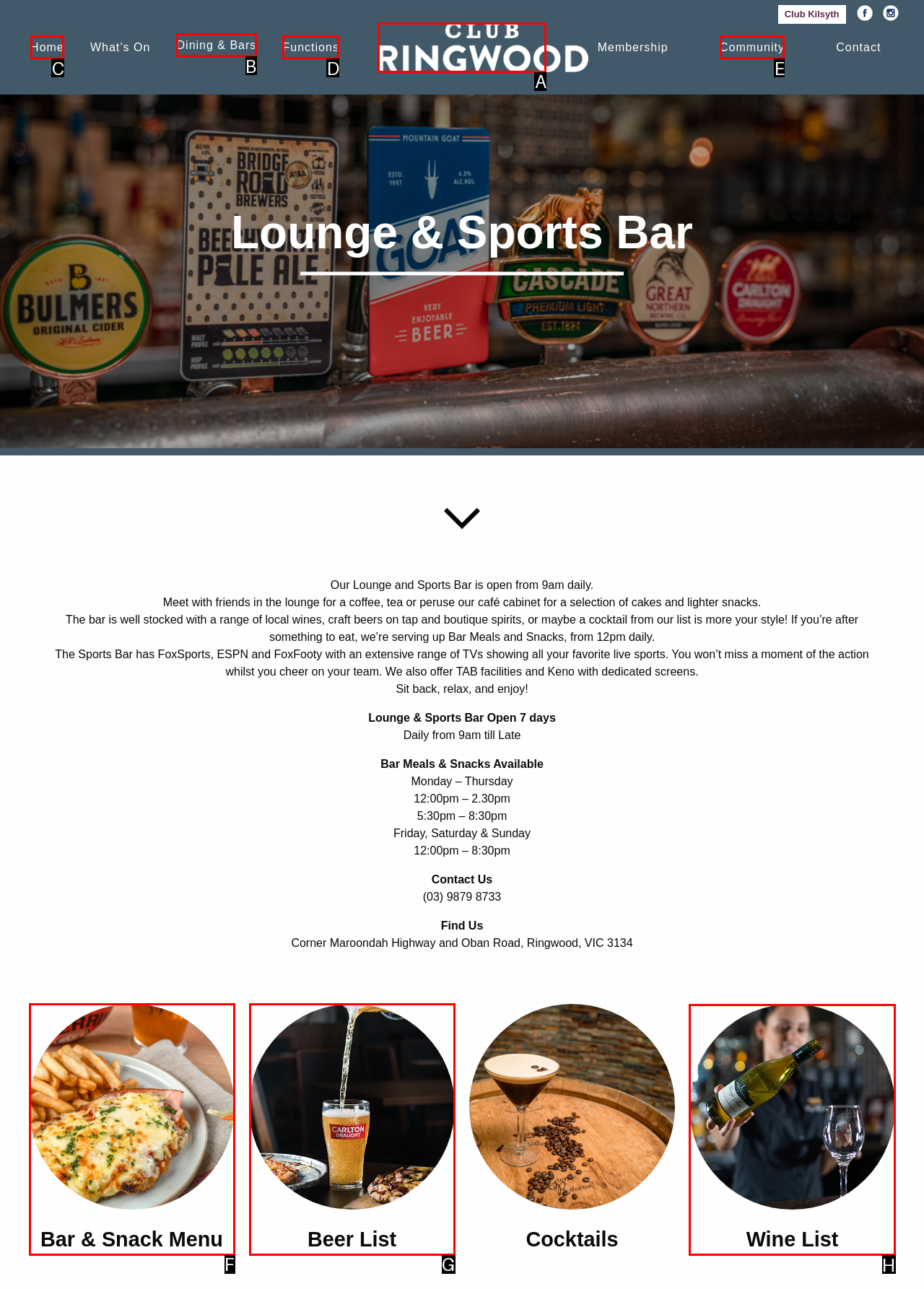Provide the letter of the HTML element that you need to click on to perform the task: View April 2022.
Answer with the letter corresponding to the correct option.

None